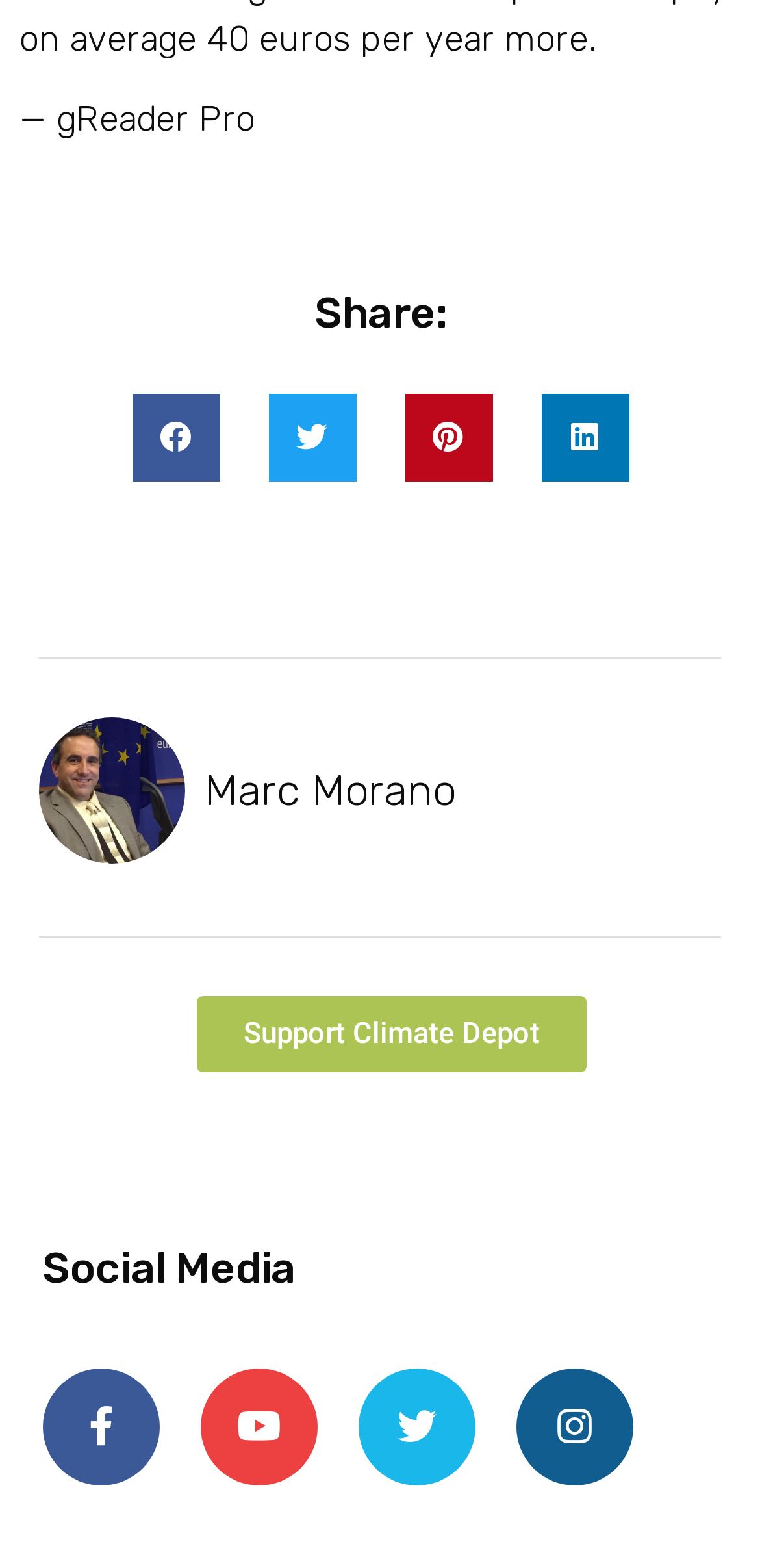Respond with a single word or phrase:
How many social media platforms are available for sharing?

4